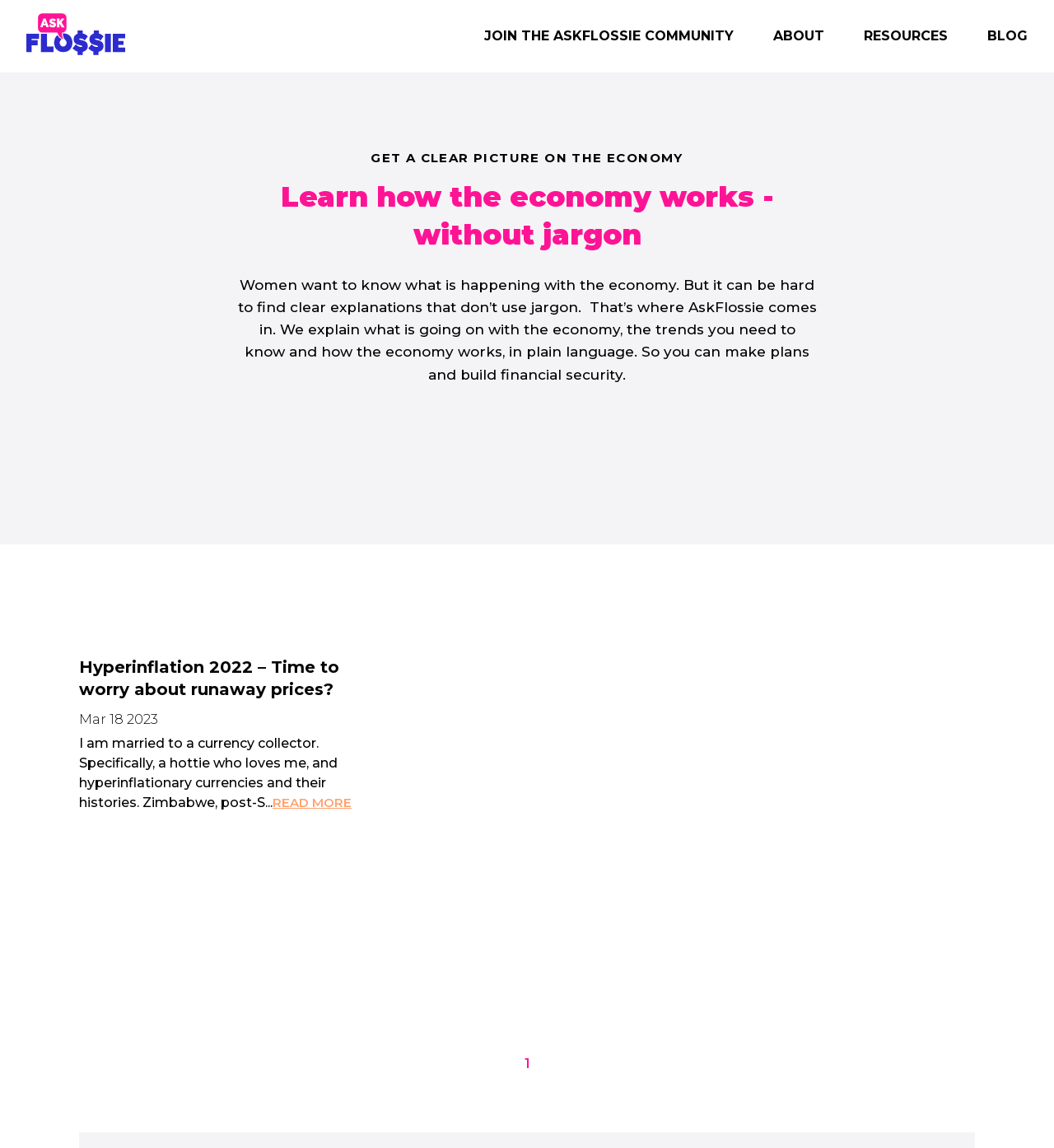Give a comprehensive overview of the webpage, including key elements.

The webpage is about the economy and is part of the AskFlossie platform. At the top, there are five links in a row, including "JOIN THE ASKFLOSSIE COMMUNITY", "ABOUT", "RESOURCES", and "BLOG", which are likely navigation links. Below these links, there is a prominent heading that reads "GET A CLEAR PICTURE ON THE ECONOMY" and a subheading that explains the purpose of the platform, which is to provide clear explanations of the economy without using jargon.

On the left side of the page, there is a section that appears to be a blog post or article. The title of the article is "Hyperinflation 2022 – Time to worry about runaway prices?" and it has a link to read more. Below the title, there is a date "Mar 18 2023" and a brief summary of the article. There is also a "READ MORE" link to continue reading the article.

On the right side of the page, there is a block of text that explains the purpose of AskFlossie, which is to provide clear explanations of the economy and help women build financial security.

At the bottom of the page, there is a pagination navigation element with a "Current page" link, suggesting that there are multiple pages of content.

Overall, the webpage appears to be a resource for learning about the economy and personal finance, with a focus on providing clear and accessible information.